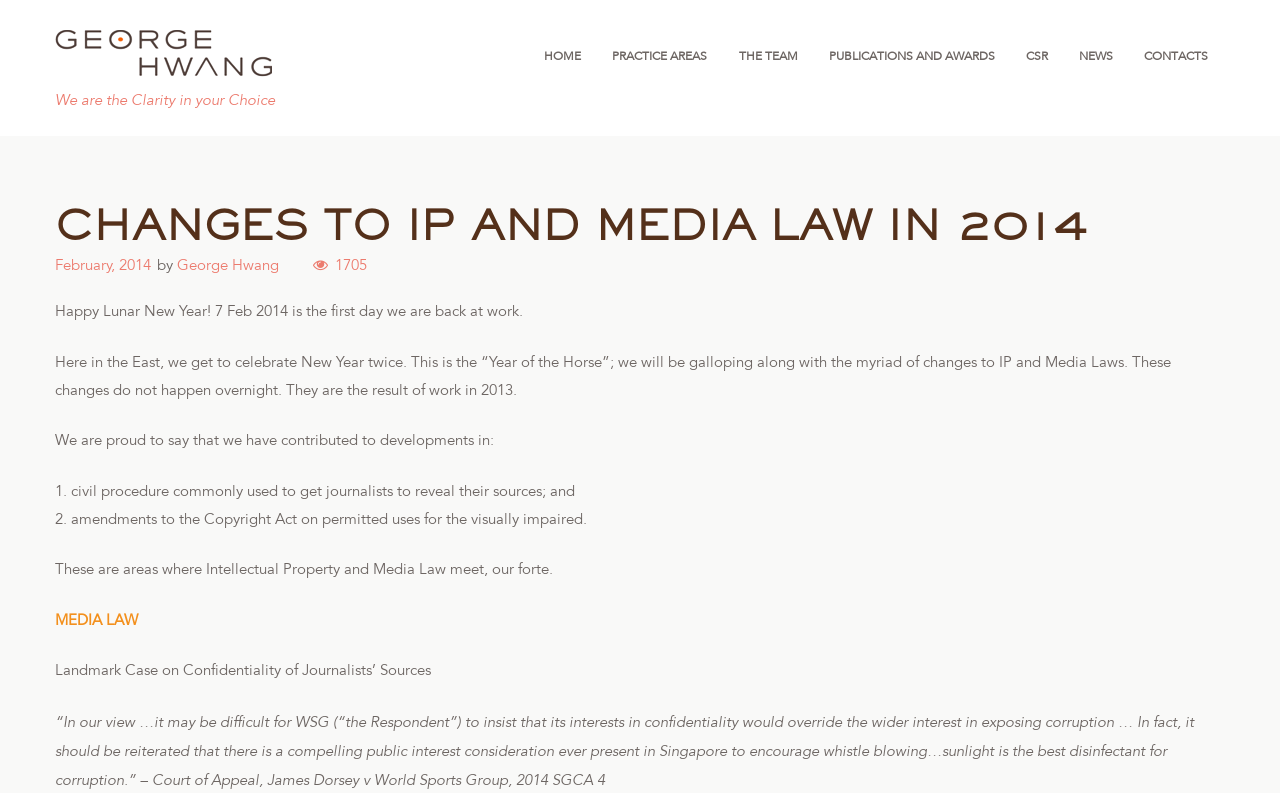Please analyze the image and give a detailed answer to the question:
What is the year mentioned in the article?

The answer can be found by looking at the text that says 'February, 2014' and also '2014 SGCA 4'.